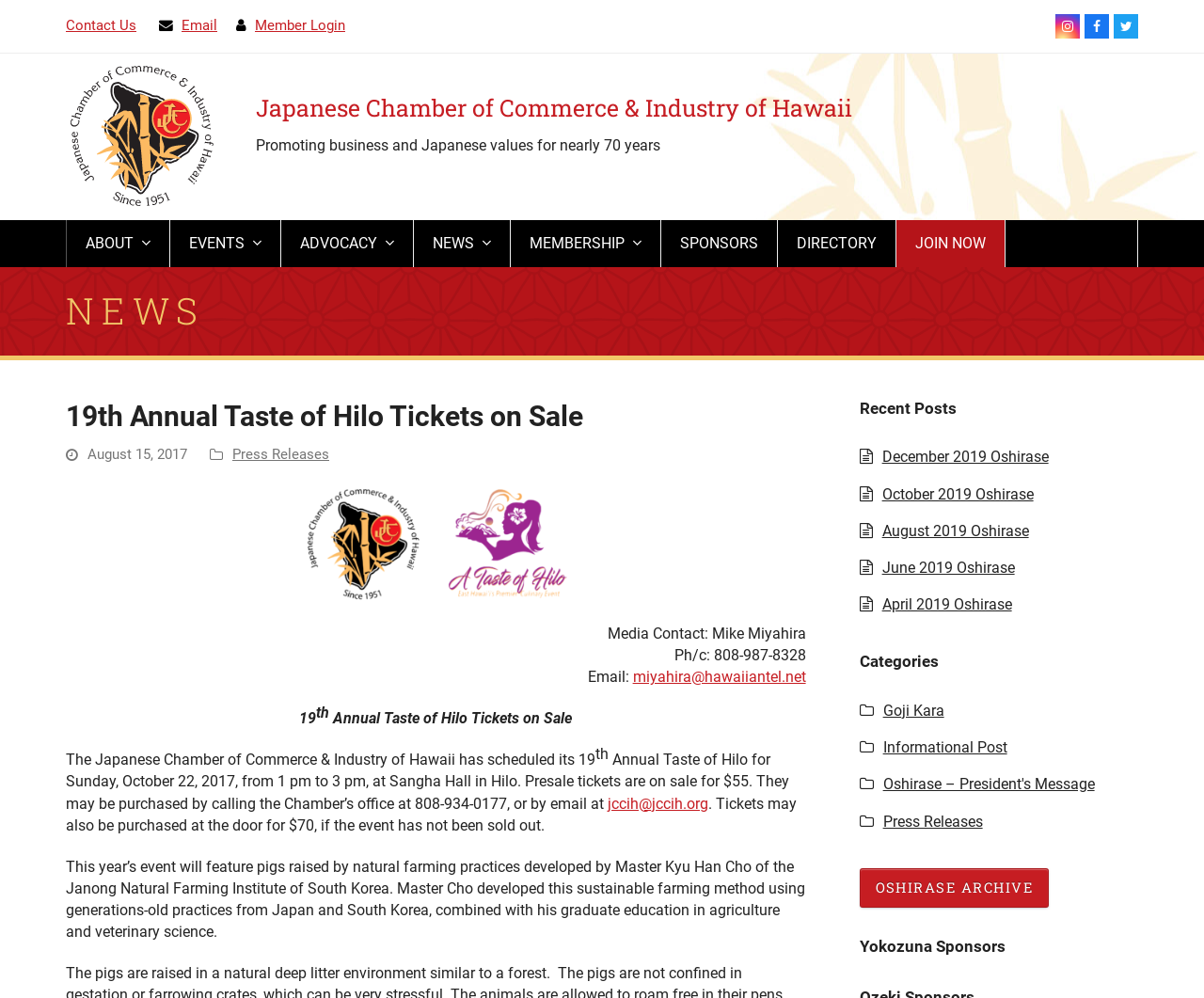Extract the bounding box of the UI element described as: "Press Releases".

[0.193, 0.447, 0.273, 0.464]